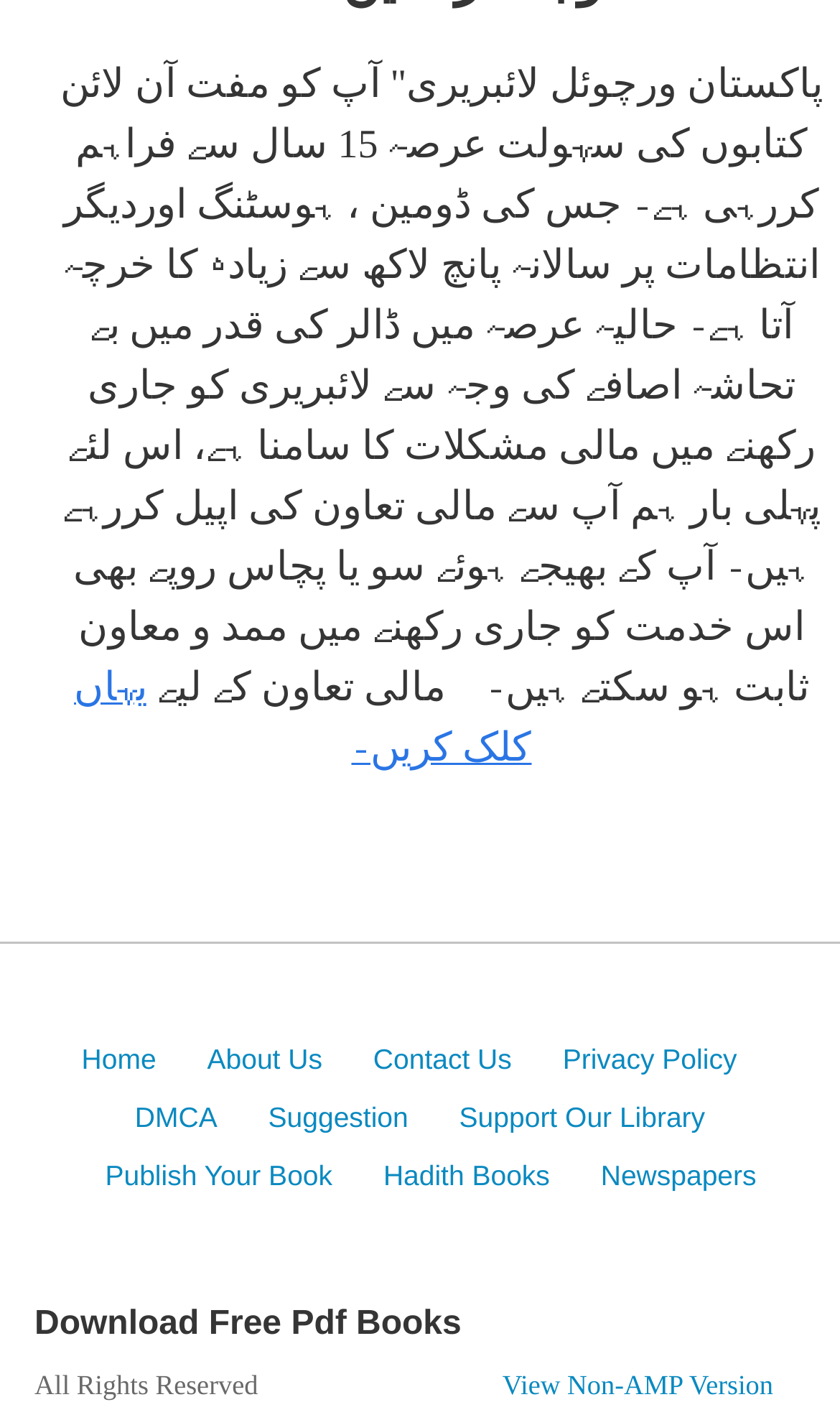Given the description News & Events, predict the bounding box coordinates of the UI element. Ensure the coordinates are in the format (top-left x, top-left y, bottom-right x, bottom-right y) and all values are between 0 and 1.

None